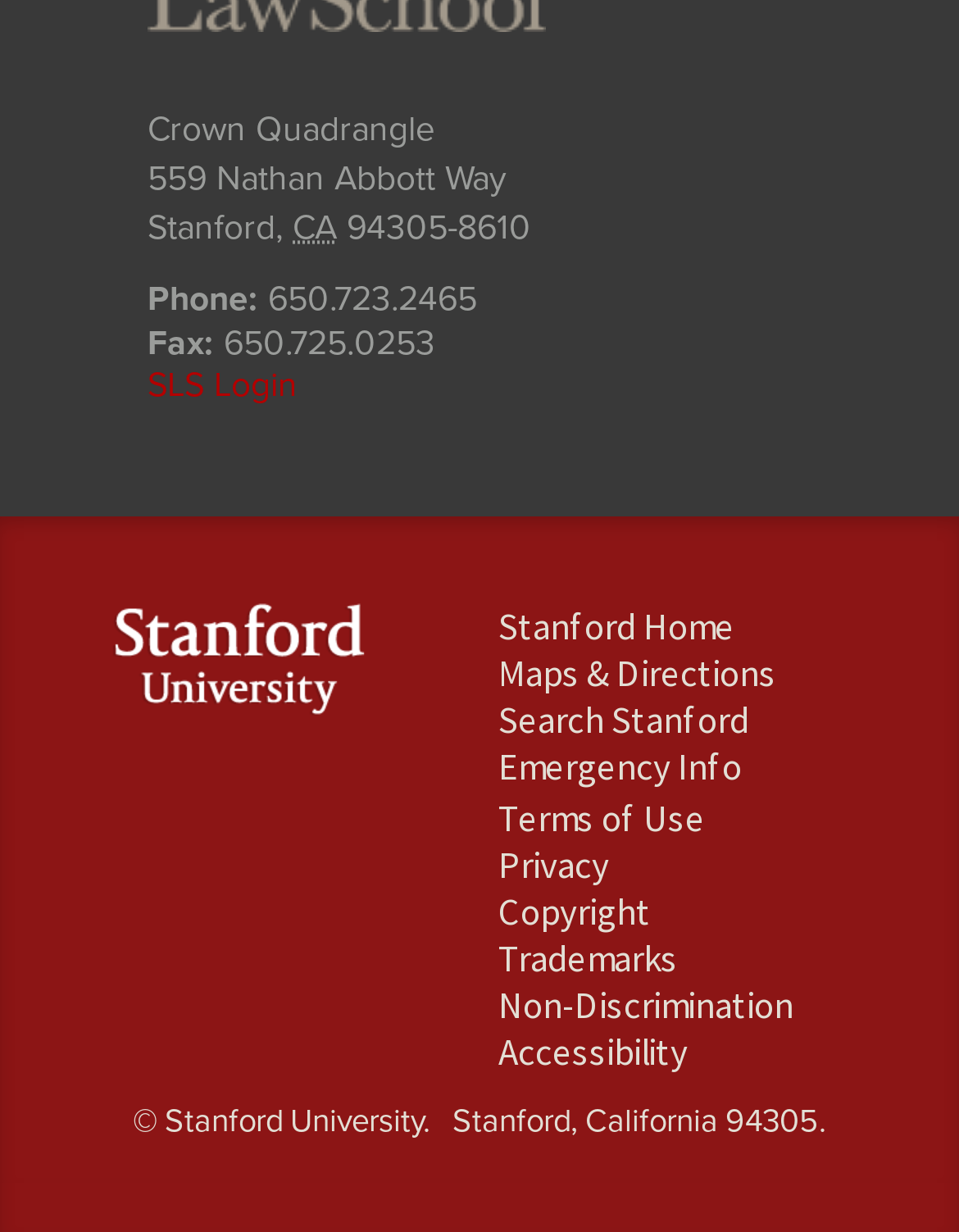What is the copyright information of the webpage?
Please answer the question as detailed as possible.

I found the copyright information at the bottom of the webpage, where it says '© Stanford University'.